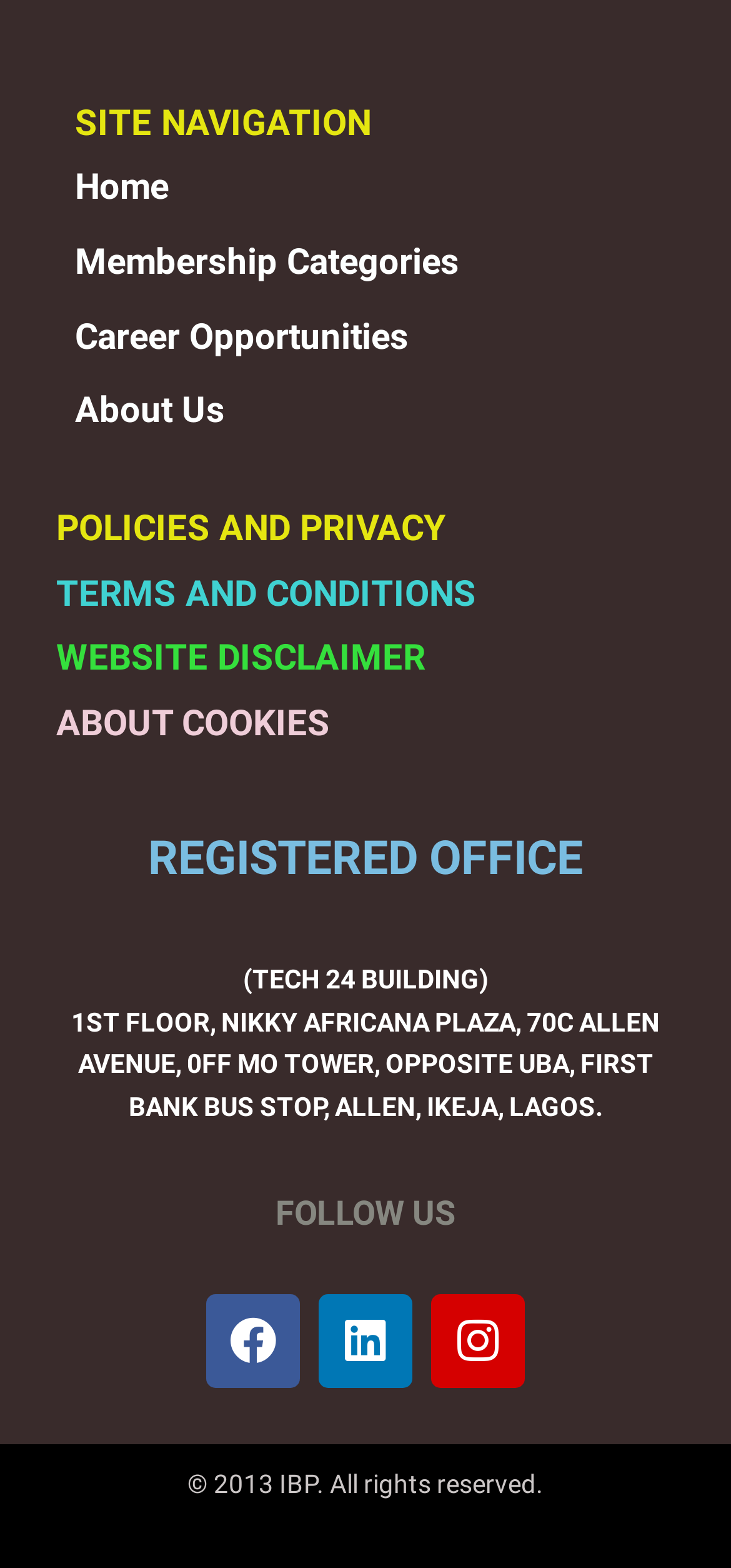Respond to the question below with a single word or phrase:
What is the address of the registered office?

1ST FLOOR, NIKKY AFRICANA PLAZA, 70C ALLEN AVENUE, 0FF MO TOWER, OPPOSITE UBA, FIRST BANK BUS STOP, ALLEN, IKEJA, LAGOS.